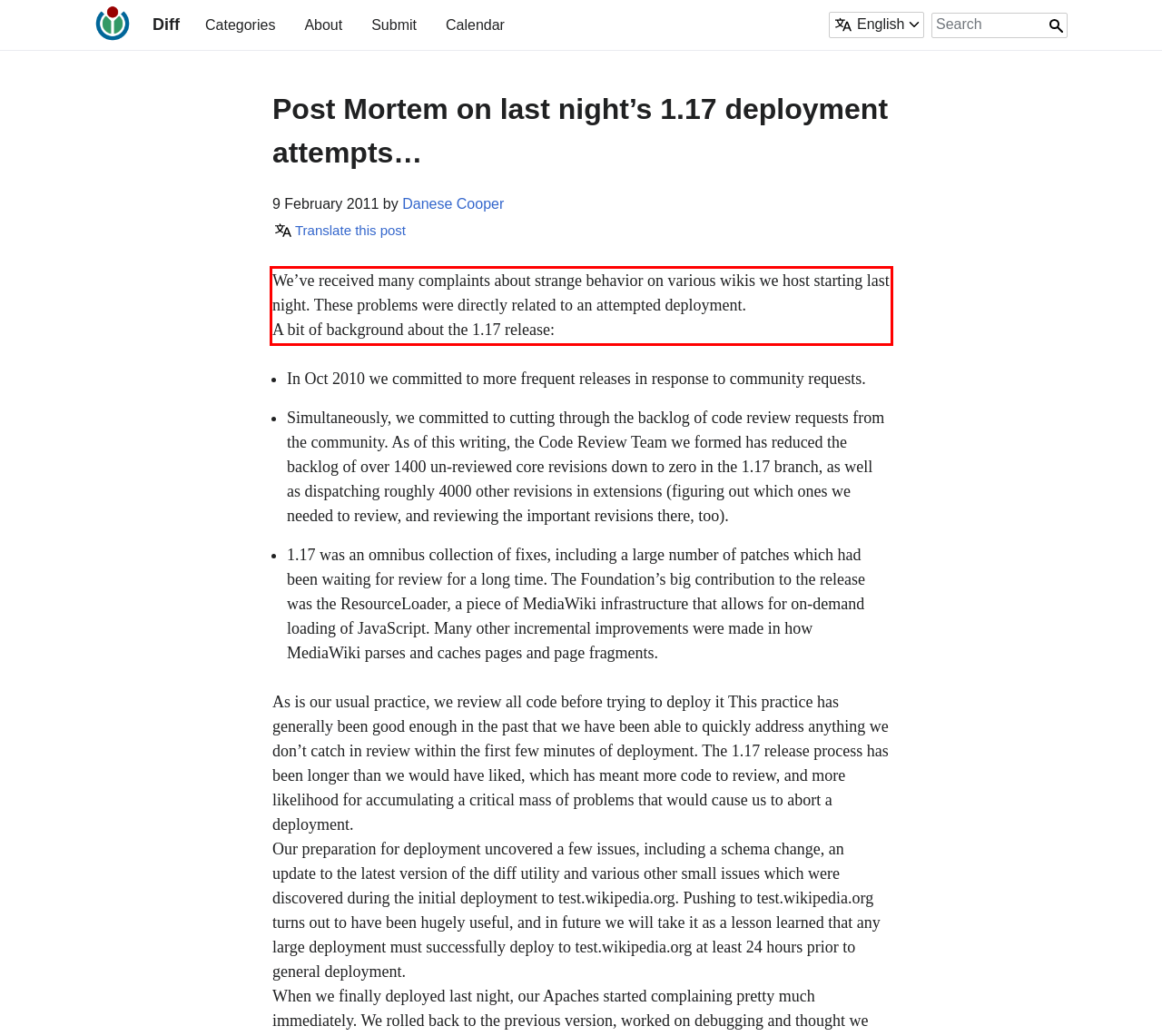From the screenshot of the webpage, locate the red bounding box and extract the text contained within that area.

We’ve received many complaints about strange behavior on various wikis we host starting last night. These problems were directly related to an attempted deployment. A bit of background about the 1.17 release: